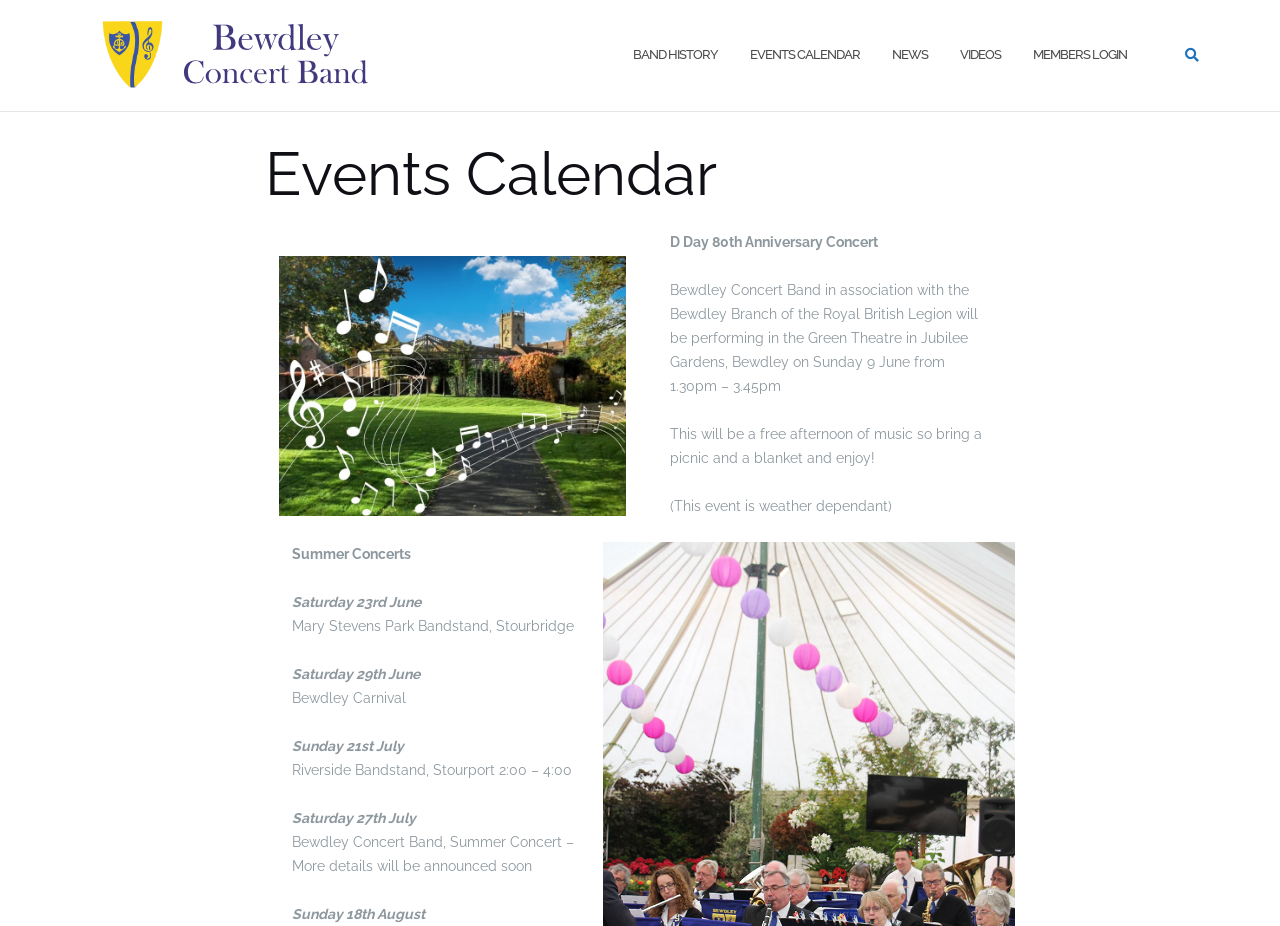What is the location of the event on June 23rd? Analyze the screenshot and reply with just one word or a short phrase.

Mary Stevens Park Bandstand, Stourbridge